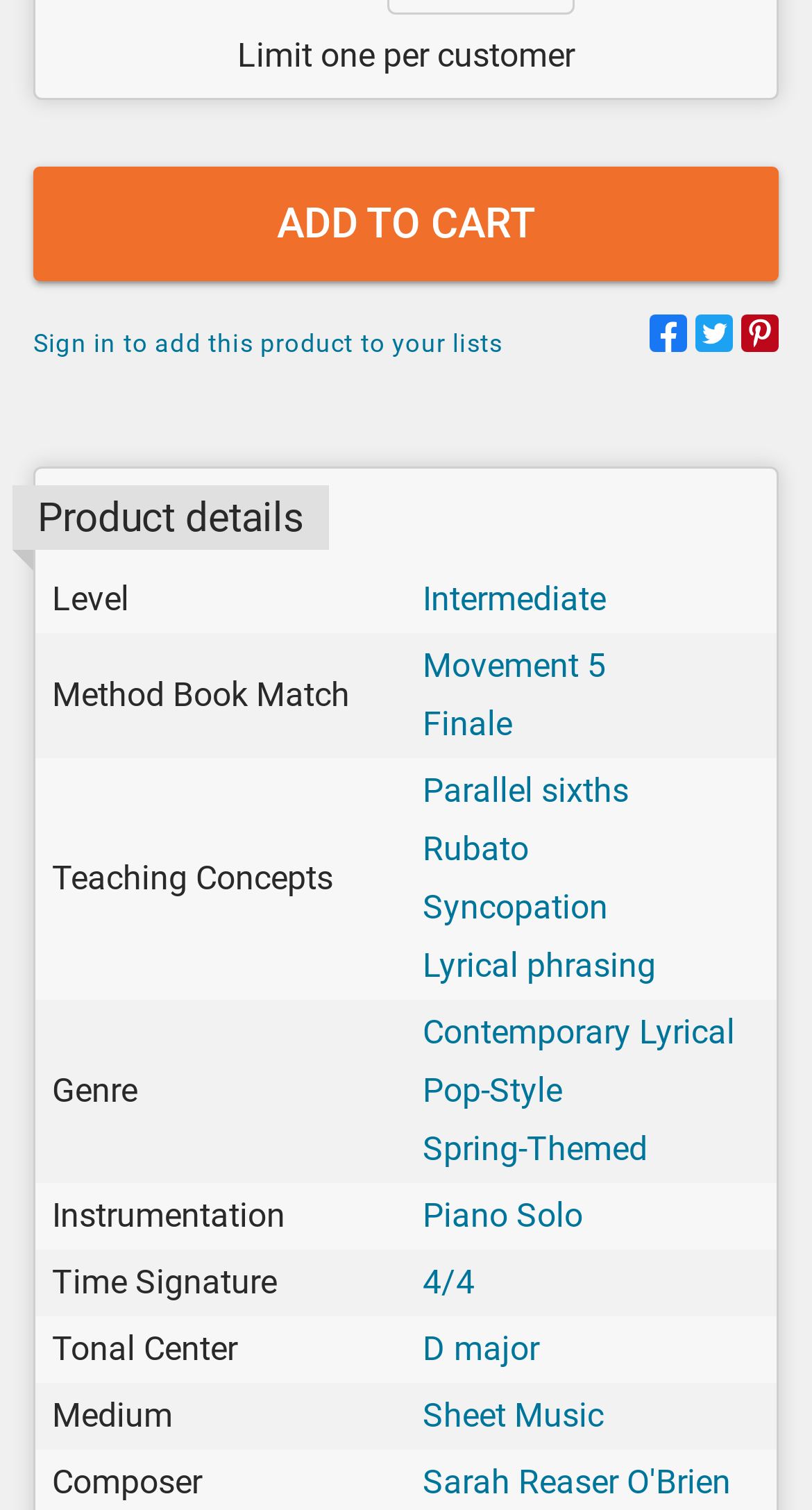Please identify the bounding box coordinates of the element's region that needs to be clicked to fulfill the following instruction: "Share on Facebook". The bounding box coordinates should consist of four float numbers between 0 and 1, i.e., [left, top, right, bottom].

[0.8, 0.208, 0.846, 0.242]